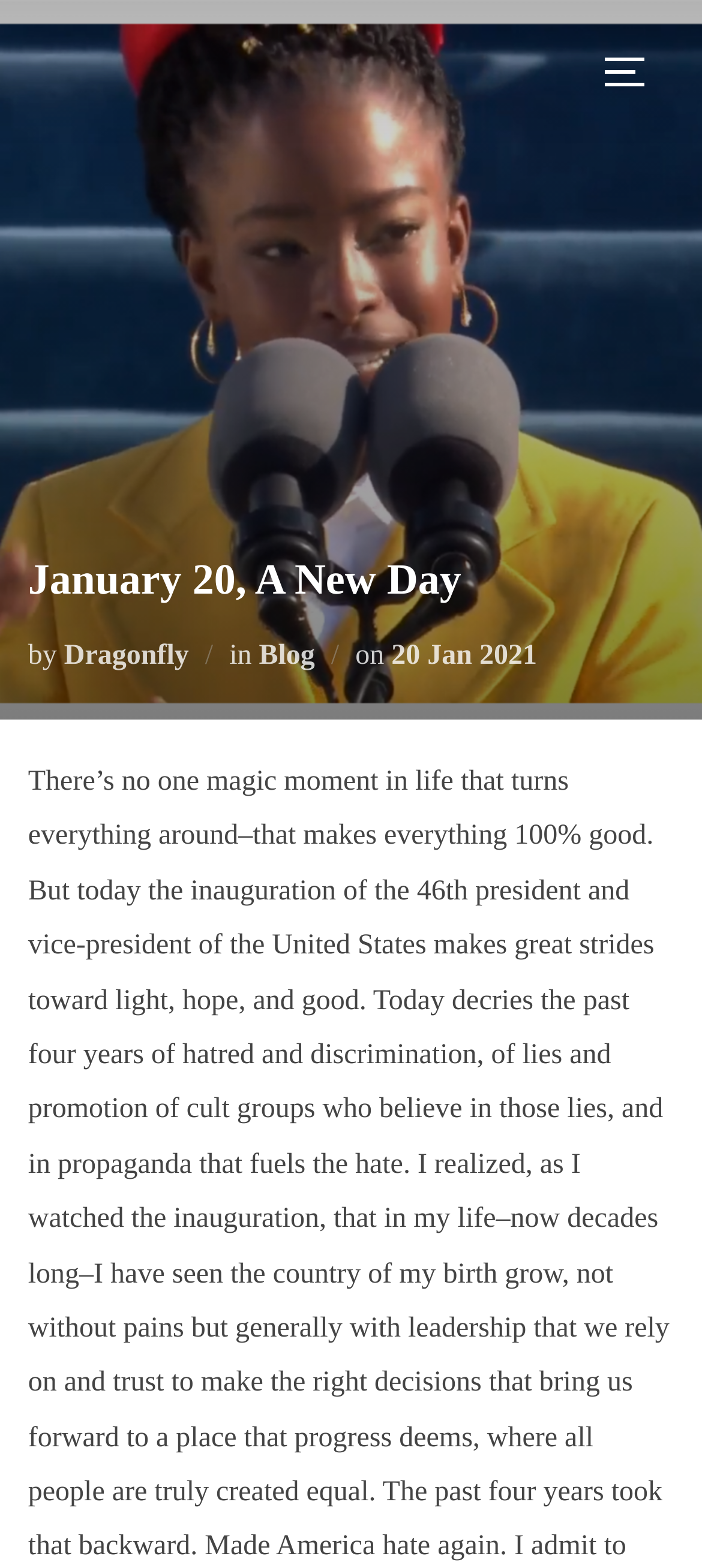What is the category of the blog post?
Give a one-word or short phrase answer based on the image.

Blog